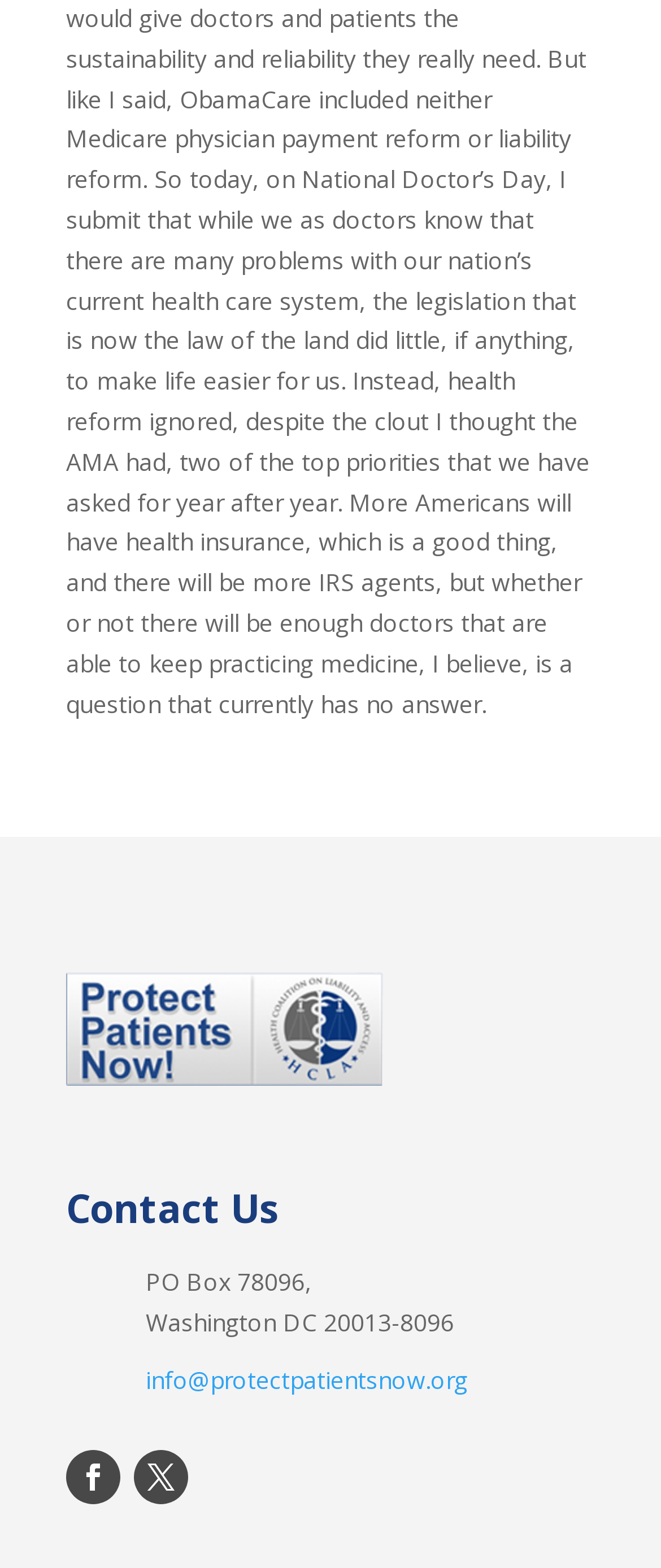What is the icon above the PO Box address?
Please provide a full and detailed response to the question.

I found the icon by looking at the StaticText element with the bounding box coordinates [0.1, 0.804, 0.138, 0.826], which contains the text ''.